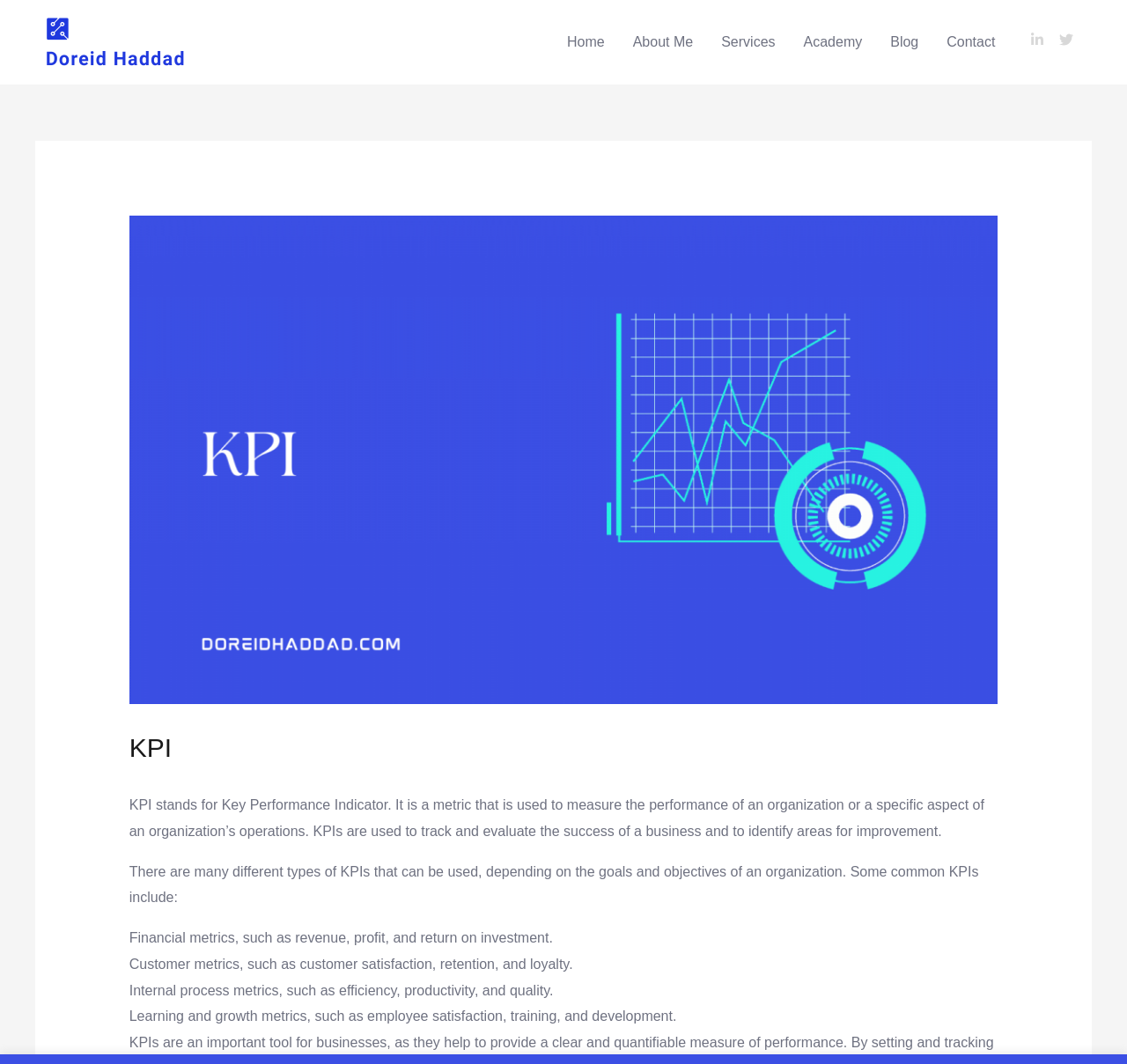Can you find the bounding box coordinates for the element that needs to be clicked to execute this instruction: "learn about the author"? The coordinates should be given as four float numbers between 0 and 1, i.e., [left, top, right, bottom].

[0.031, 0.032, 0.172, 0.046]